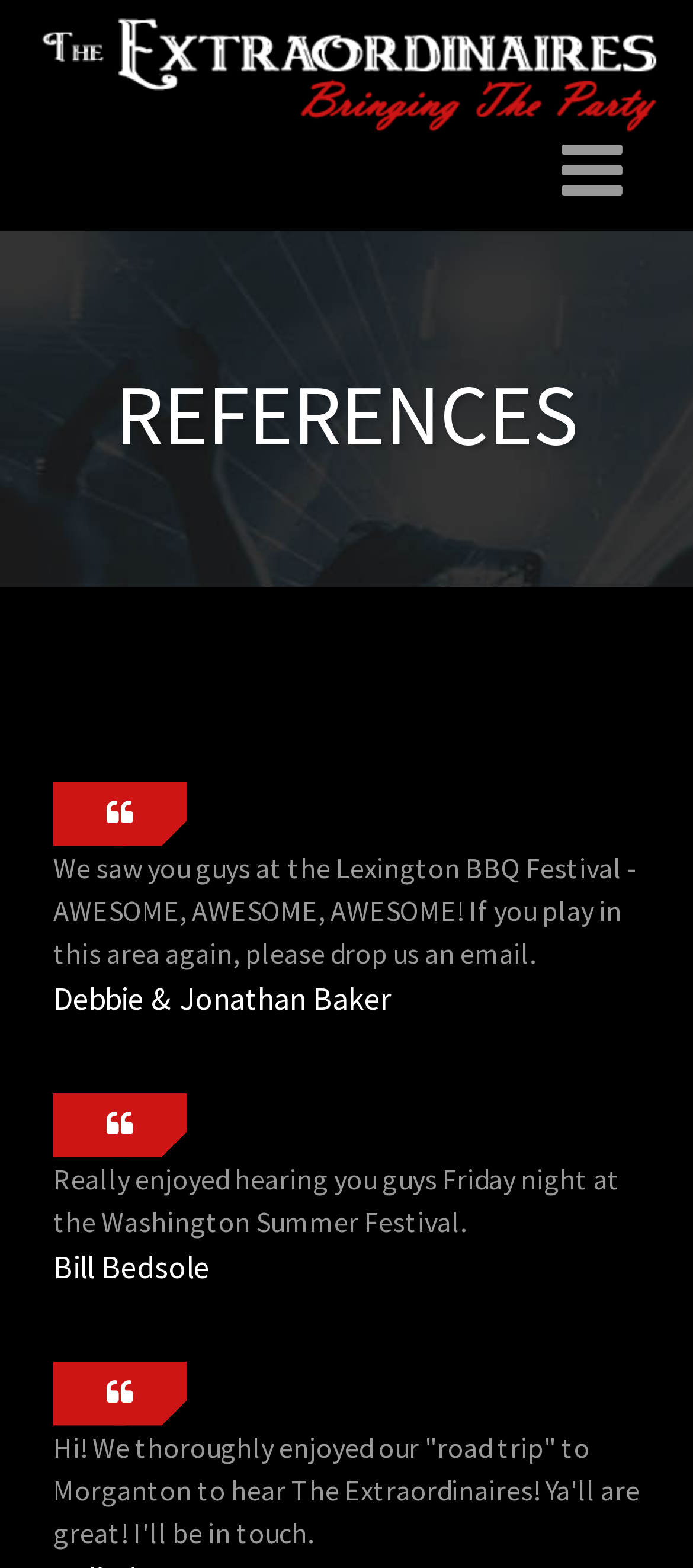What festival did Bill Bedsole attend?
Look at the screenshot and give a one-word or phrase answer.

Washington Summer Festival